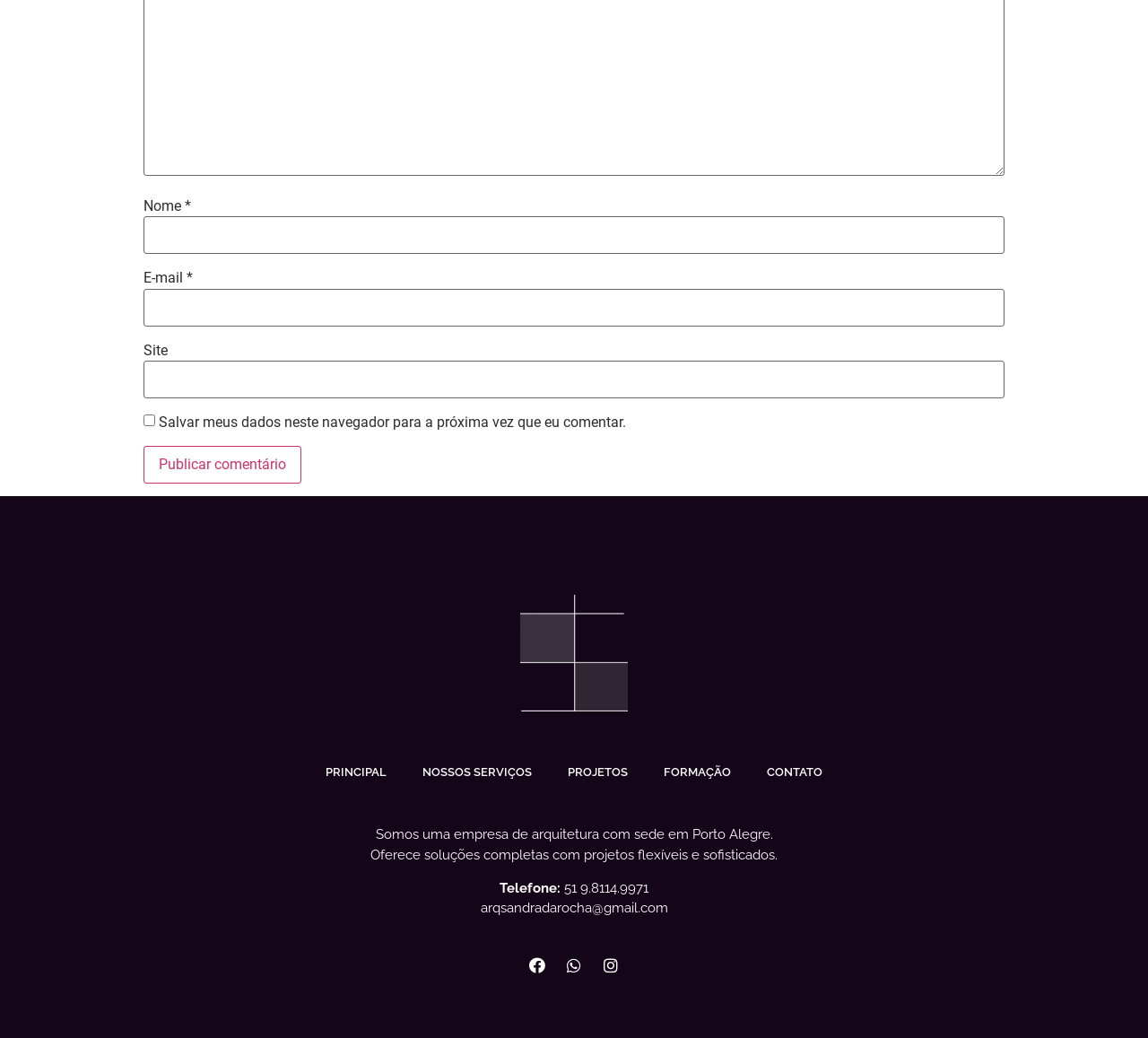Locate the coordinates of the bounding box for the clickable region that fulfills this instruction: "Enter your name".

[0.125, 0.208, 0.875, 0.245]